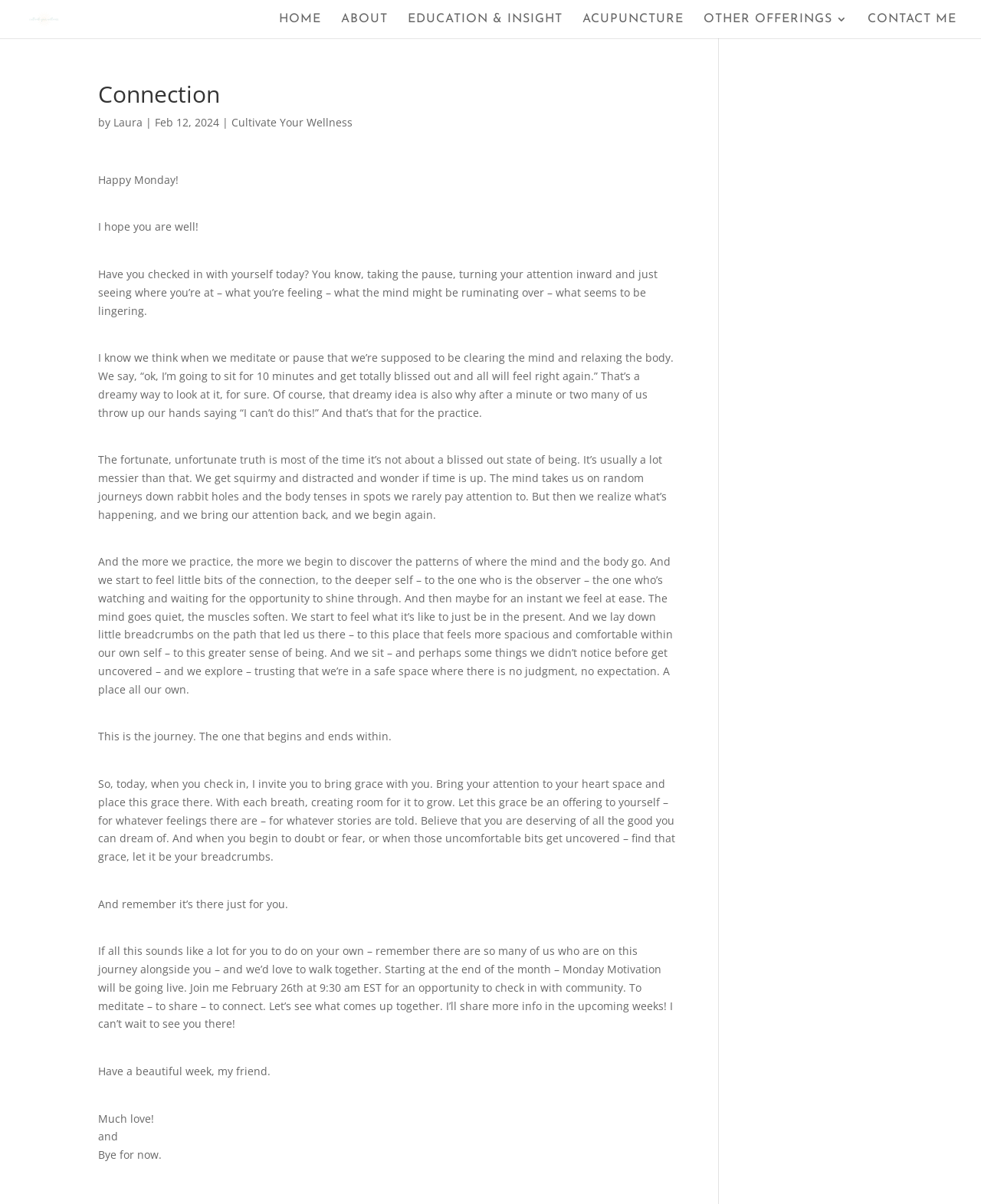Answer the question below using just one word or a short phrase: 
What is the tone of the article?

Reflective